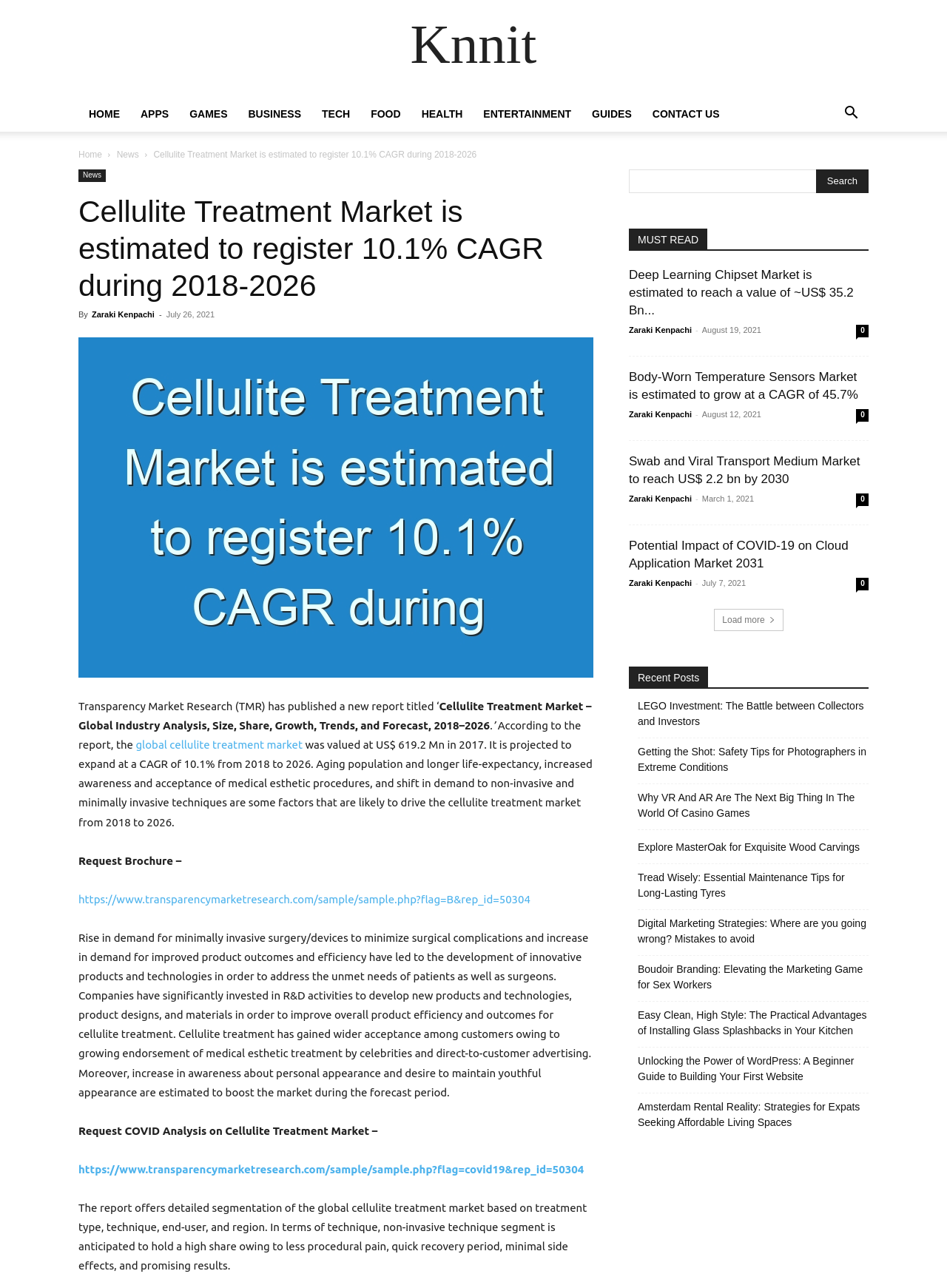Determine the bounding box coordinates of the clickable element to complete this instruction: "Load more recent posts". Provide the coordinates in the format of four float numbers between 0 and 1, [left, top, right, bottom].

[0.754, 0.473, 0.827, 0.49]